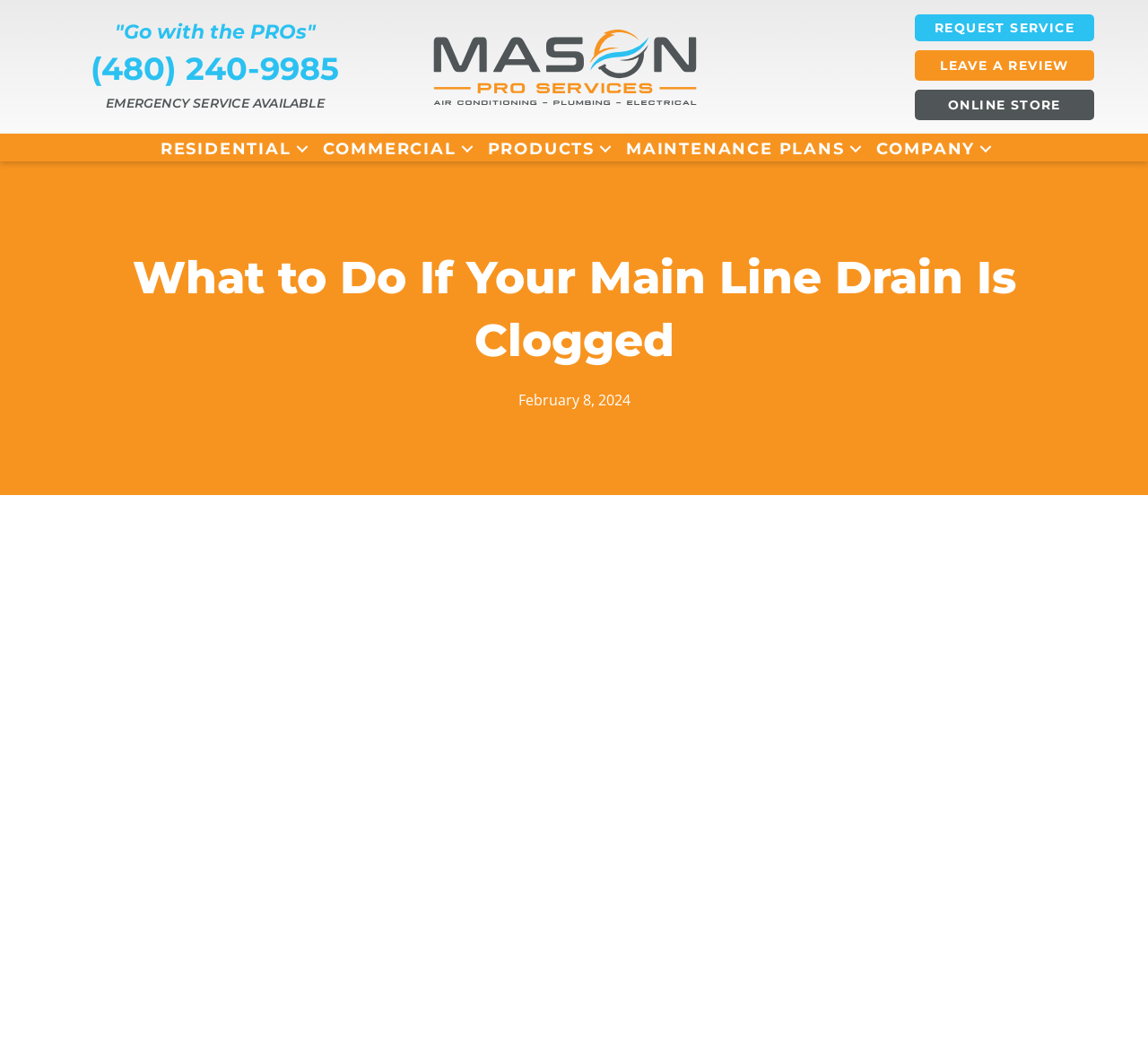Point out the bounding box coordinates of the section to click in order to follow this instruction: "request a service".

[0.797, 0.014, 0.953, 0.039]